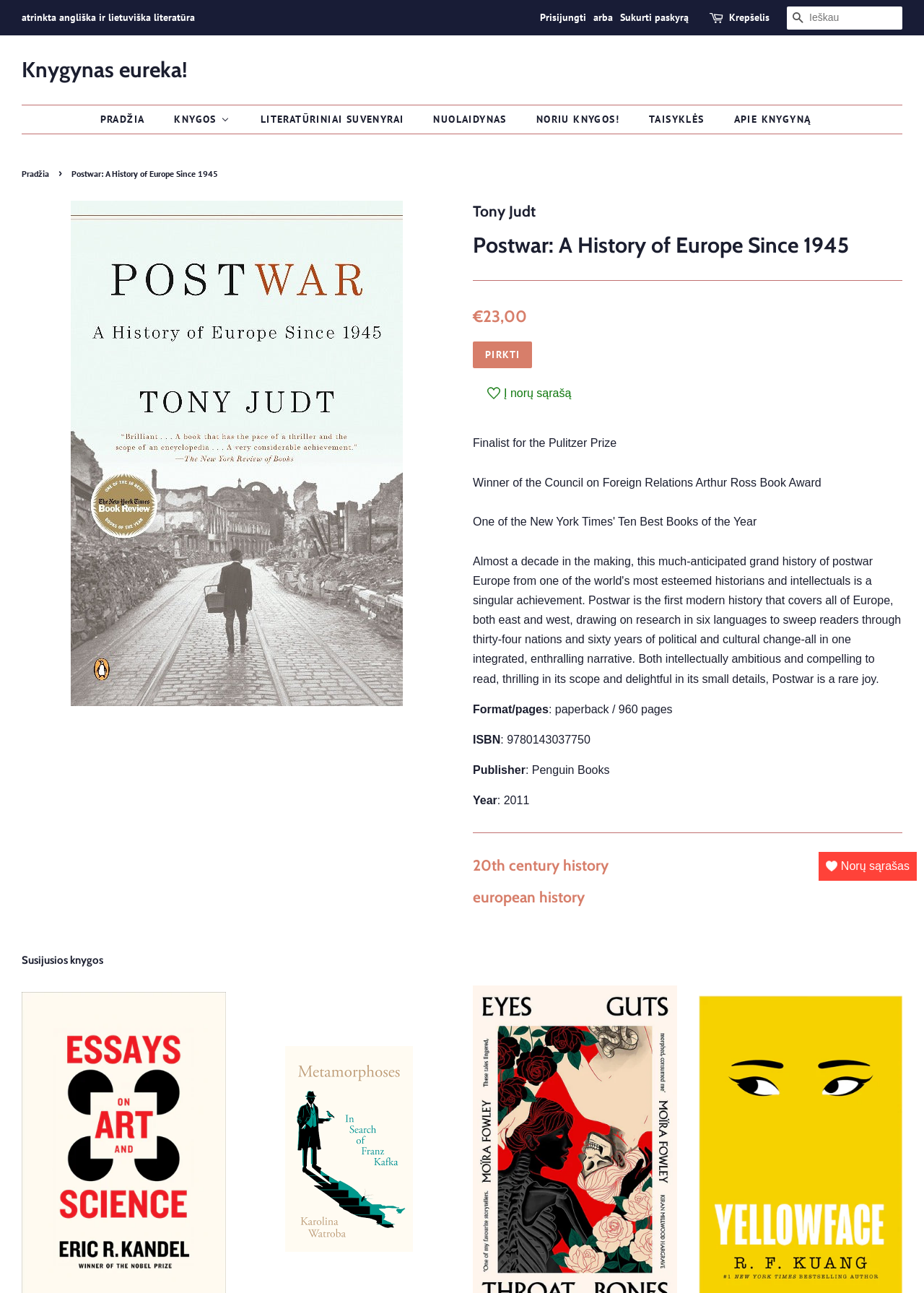What is the price of the book?
Relying on the image, give a concise answer in one word or a brief phrase.

€23,00